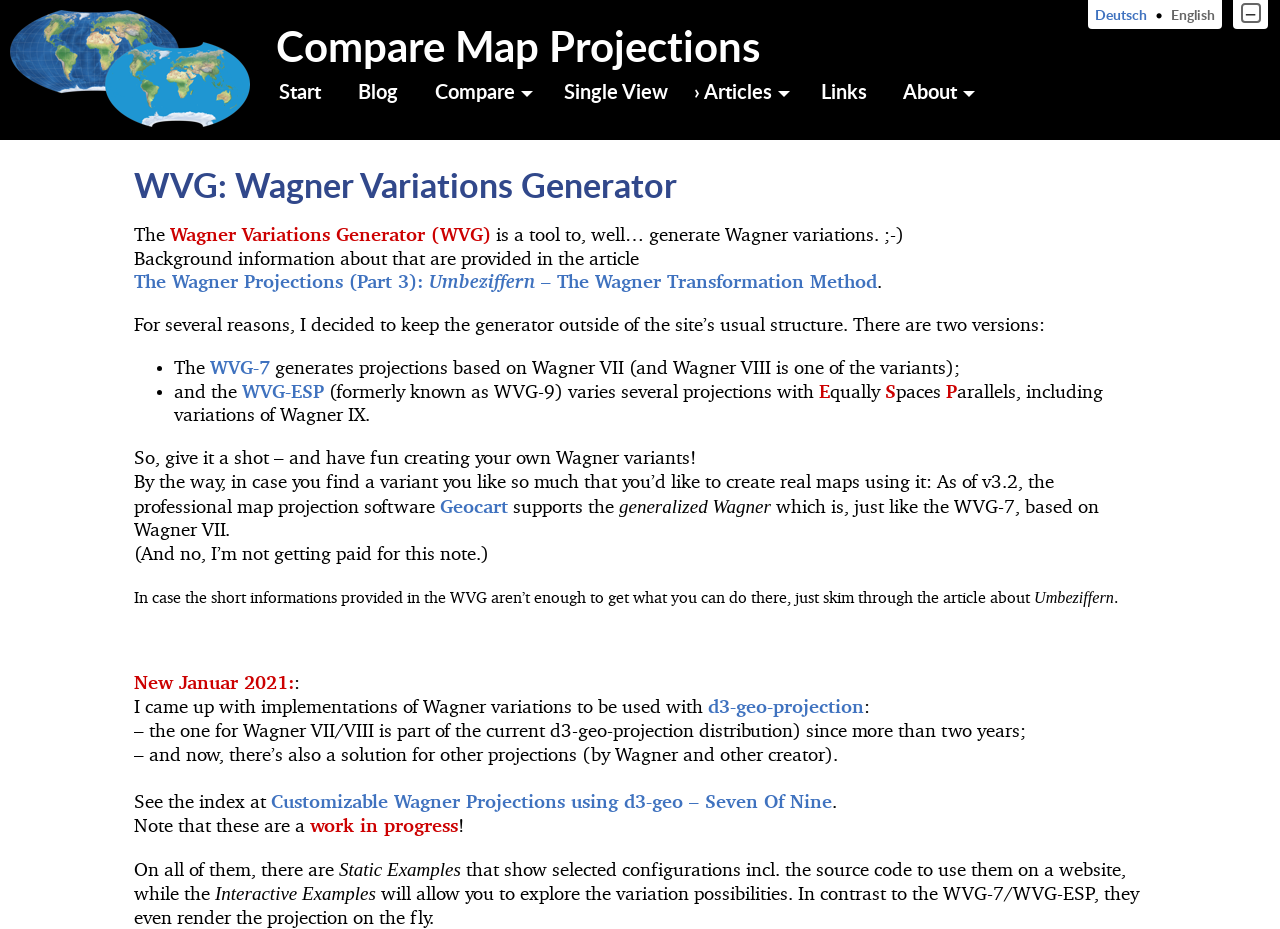Utilize the details in the image to thoroughly answer the following question: What is the name of the tool to generate Wagner variations?

The webpage mentions 'WVG: Wagner Variations Generator' as the tool to generate Wagner variations, which is a tool to, well… generate Wagner variations.